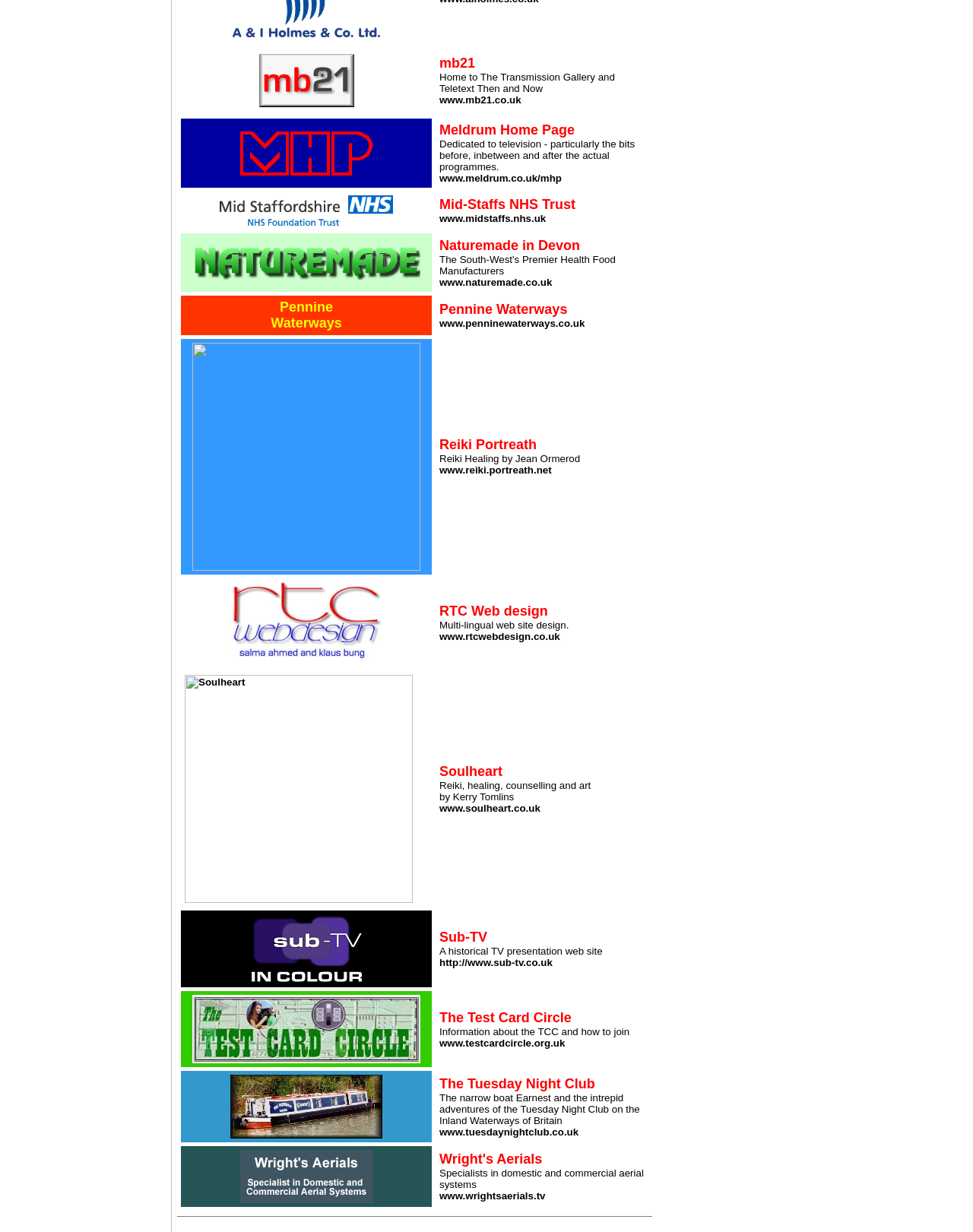Determine the bounding box coordinates for the HTML element described here: "https://babel.hathitrust.org/cgi/pt?id=coo.31924065579611&seq=7".

None